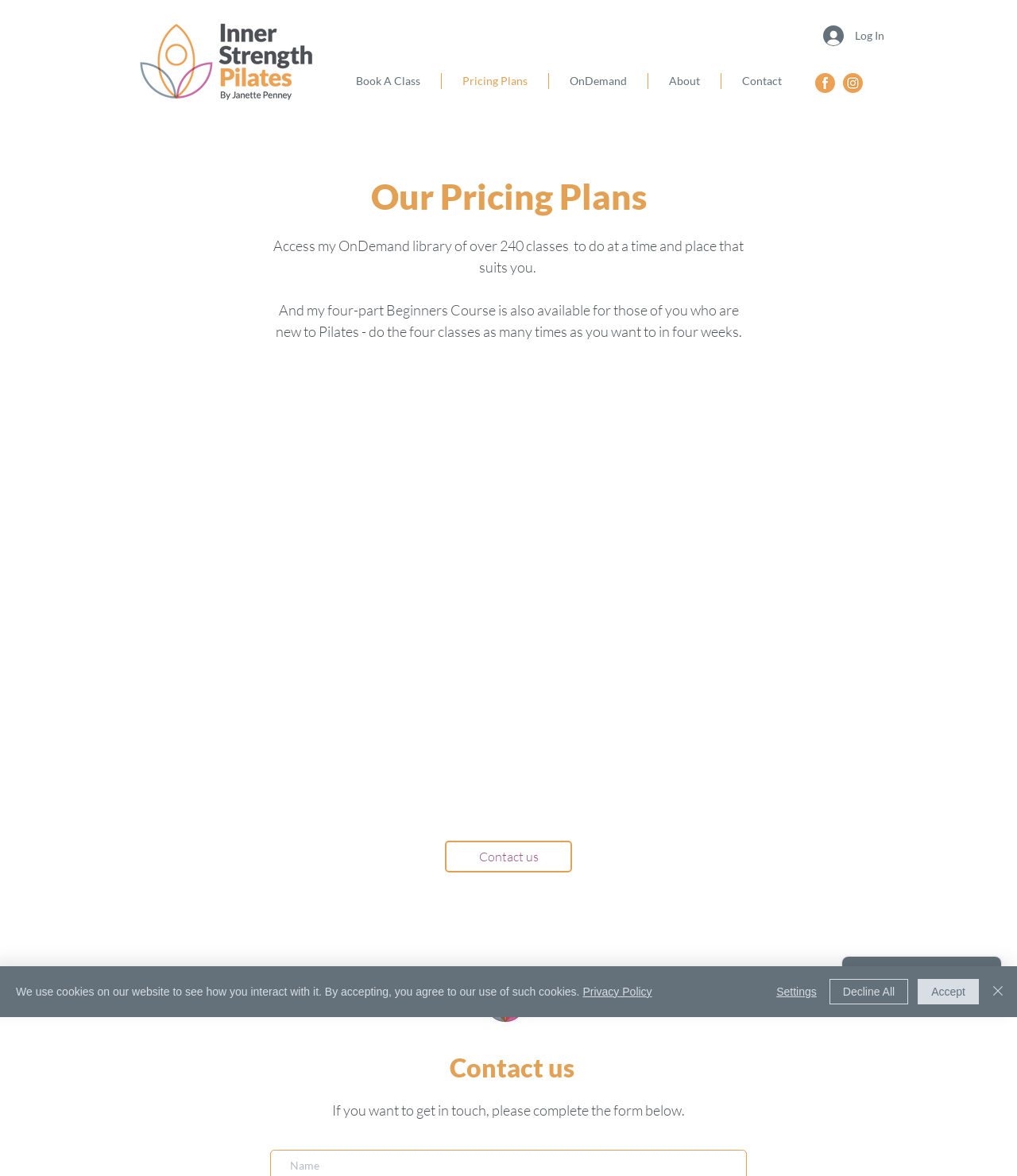Generate a detailed explanation of the webpage's features and information.

The webpage is about Inner Strength, a Pilates-related service, and it primarily focuses on presenting pricing plans. At the top-left corner, there is a logo of Inner Strength Pilates, accompanied by a "Log In" button at the top-right corner. Below the logo, a navigation menu is situated, featuring links to "Book A Class", "Pricing Plans", "OnDemand", "About", and "Contact".

On the right side of the navigation menu, there is a social bar with links to Facebook and Instagram. The main content area begins below these elements, where a heading "Our Pricing Plans" is prominently displayed. This is followed by a brief introduction to the OnDemand library, which offers over 240 classes, and a mention of a four-part Beginners Course for new users.

Further down, there is a link to "Contact us" and a region labeled "Contact me". At the bottom of the page, there is an iframe containing a Wix Chat feature, accompanied by an image of the Inner Strength Pilates icon. Below this, a heading "Contact us" is displayed, along with a message encouraging users to complete a form to get in touch.

Additionally, a cookie policy alert is displayed at the bottom of the page, which includes links to the "Privacy Policy" and buttons to "Accept", "Decline All", "Settings", and "Close" the alert.